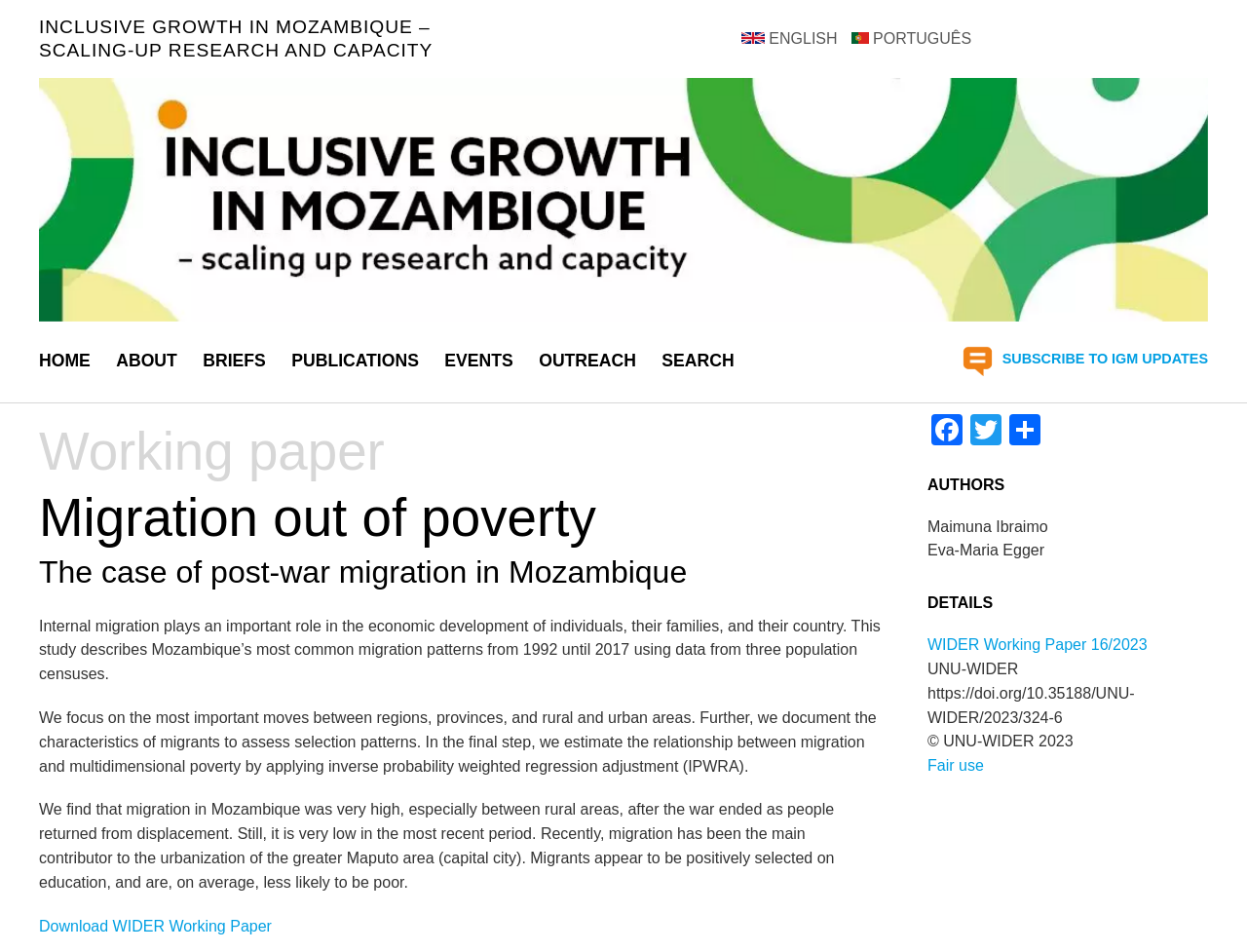Using the image as a reference, answer the following question in as much detail as possible:
What is the main topic of the study?

The main topic of the study is internal migration in Mozambique, which is described in the text as playing an important role in the economic development of individuals, their families, and their country.